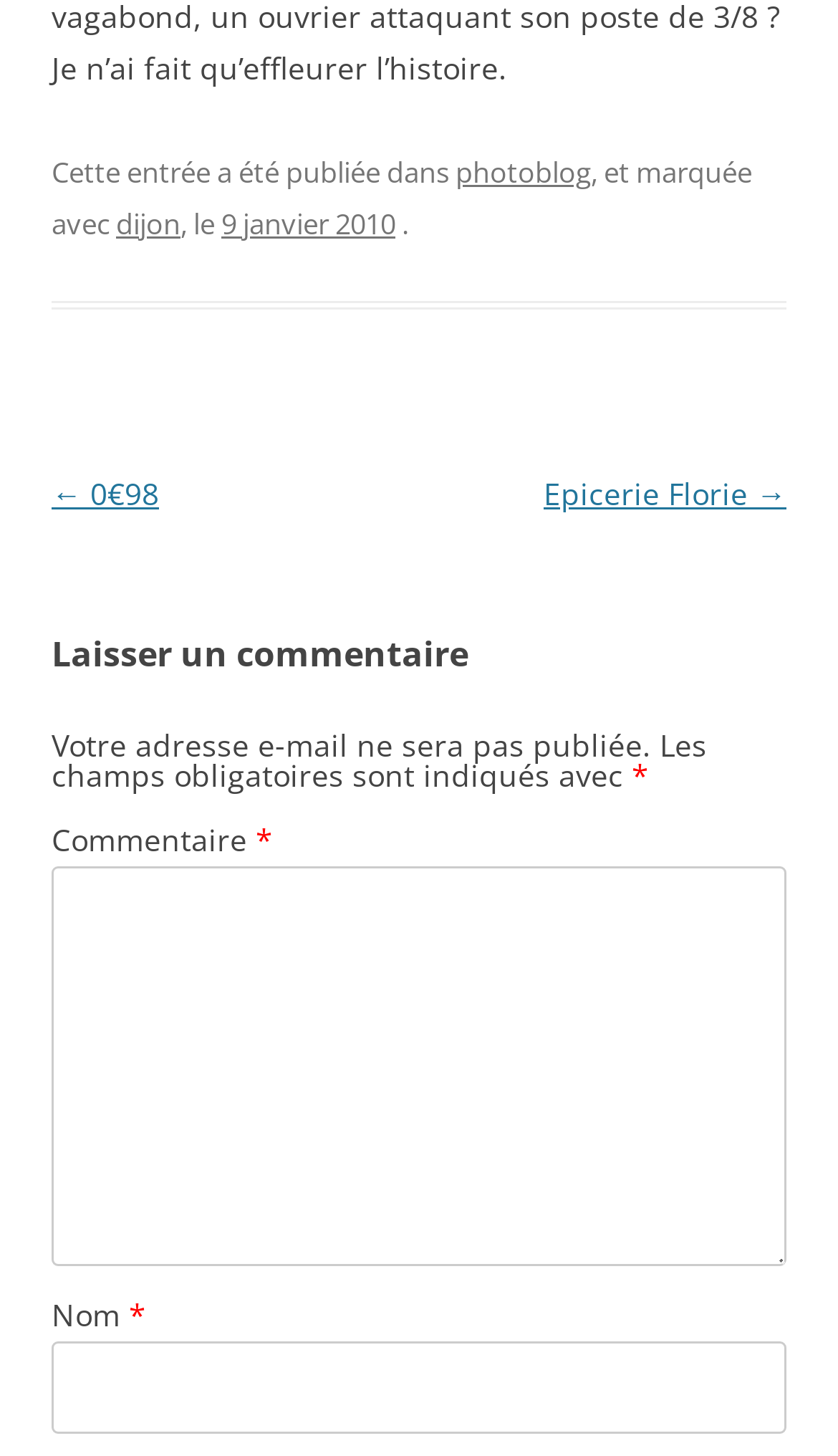Can you give a comprehensive explanation to the question given the content of the image?
What is required to leave a comment?

To leave a comment, the webpage requires the user to fill in the 'Nom' and 'Commentaire' fields, which are marked with an asterisk (*) indicating that they are required fields.